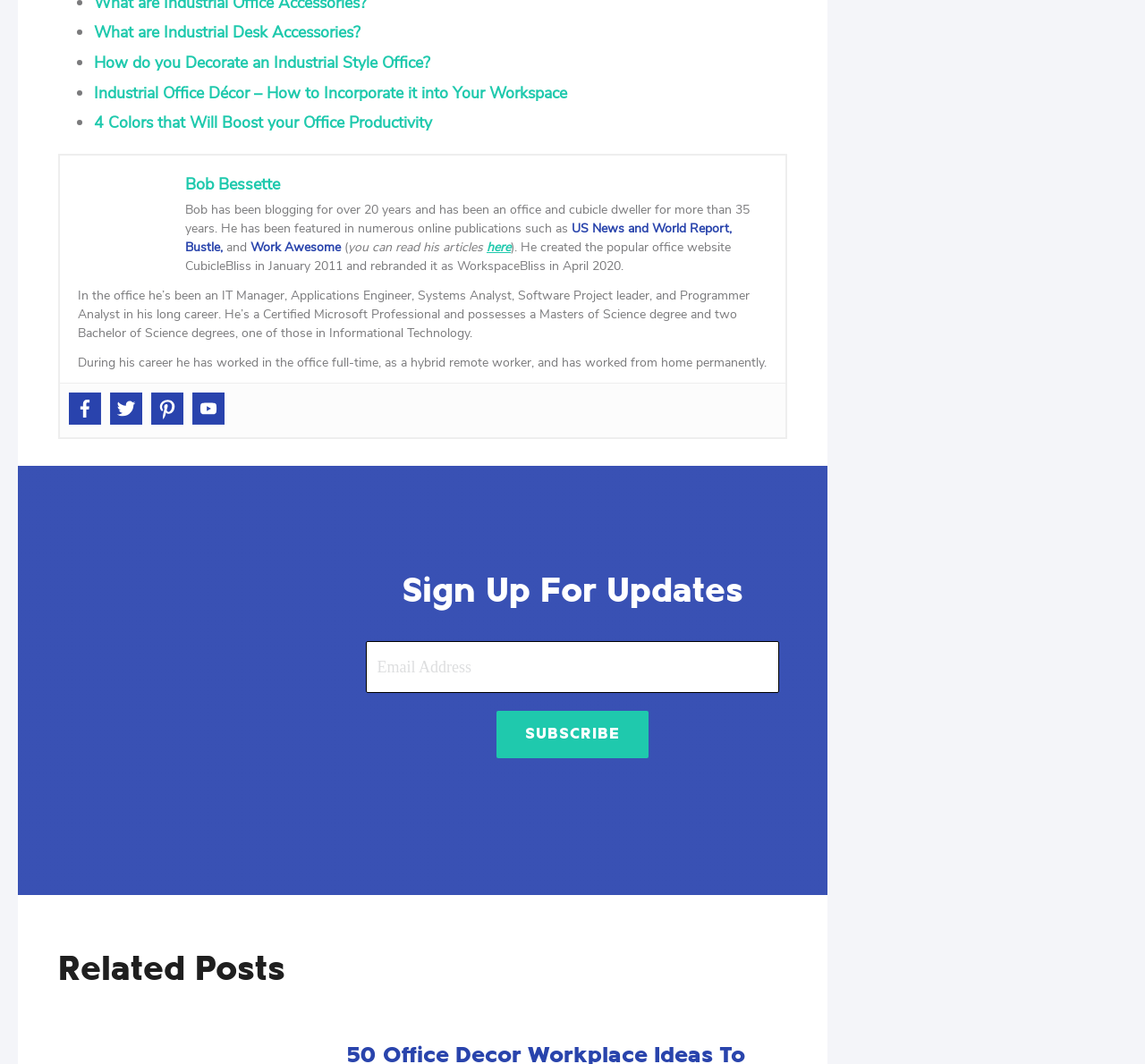Determine the bounding box coordinates for the area you should click to complete the following instruction: "Click on the link to learn about industrial desk accessories".

[0.082, 0.02, 0.315, 0.041]